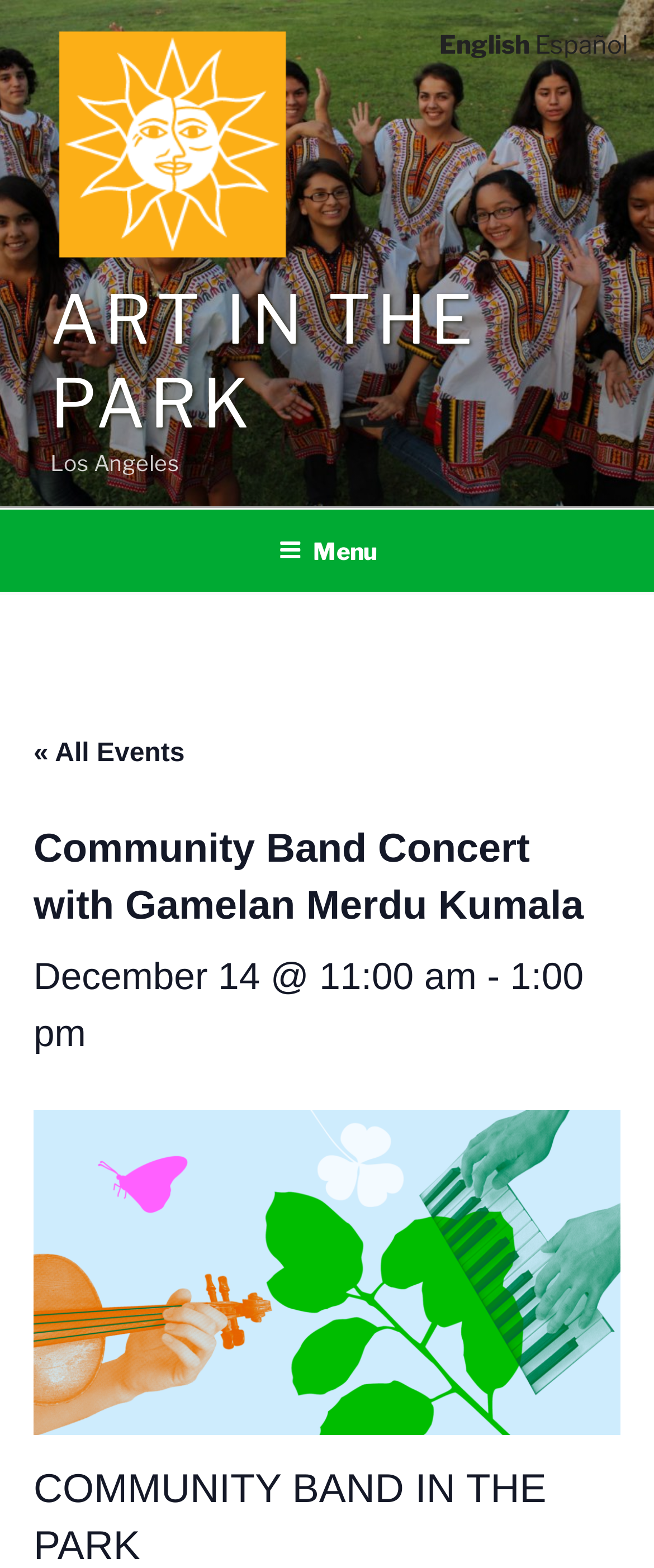Please answer the following question using a single word or phrase: How many languages are available on the website?

2